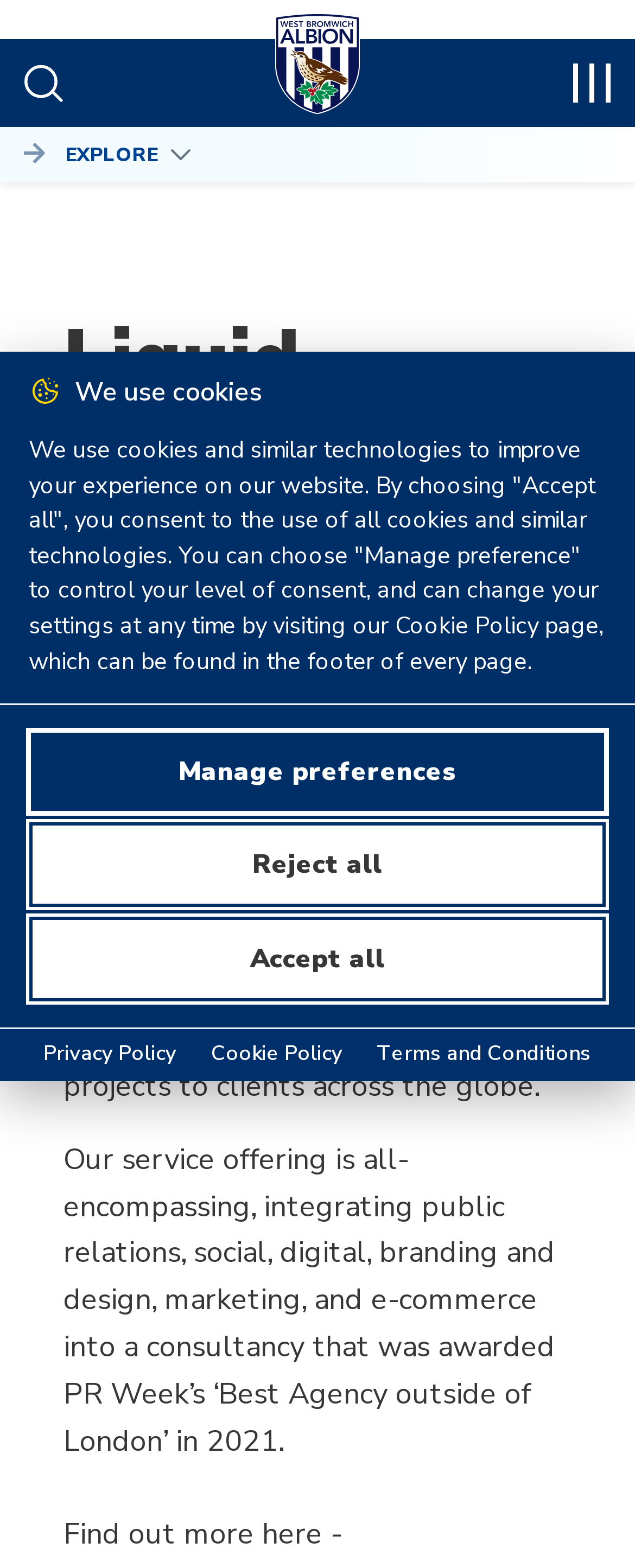Specify the bounding box coordinates of the element's area that should be clicked to execute the given instruction: "Search for something". The coordinates should be four float numbers between 0 and 1, i.e., [left, top, right, bottom].

[0.0, 0.025, 0.138, 0.081]